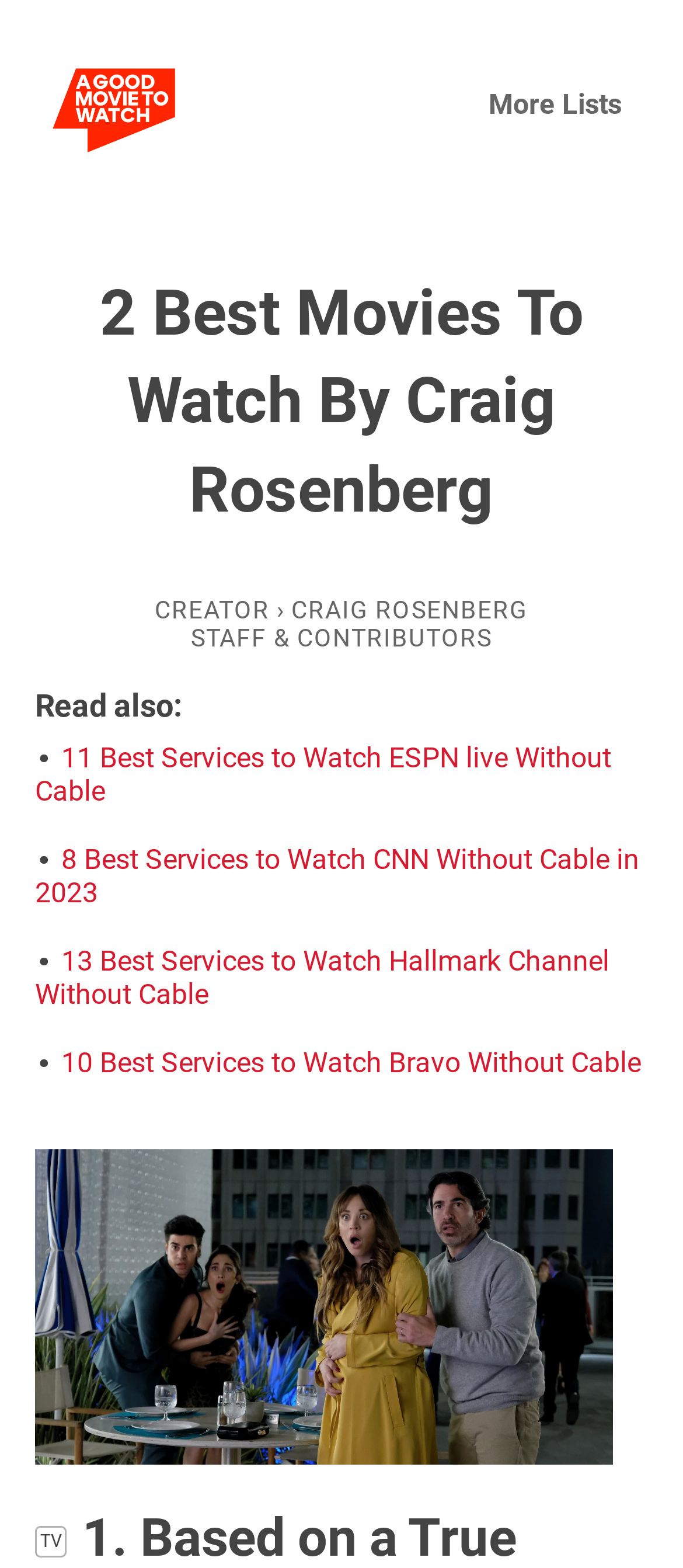Please give the bounding box coordinates of the area that should be clicked to fulfill the following instruction: "check out 11 Best Services to Watch ESPN live Without Cable". The coordinates should be in the format of four float numbers from 0 to 1, i.e., [left, top, right, bottom].

[0.051, 0.473, 0.895, 0.515]